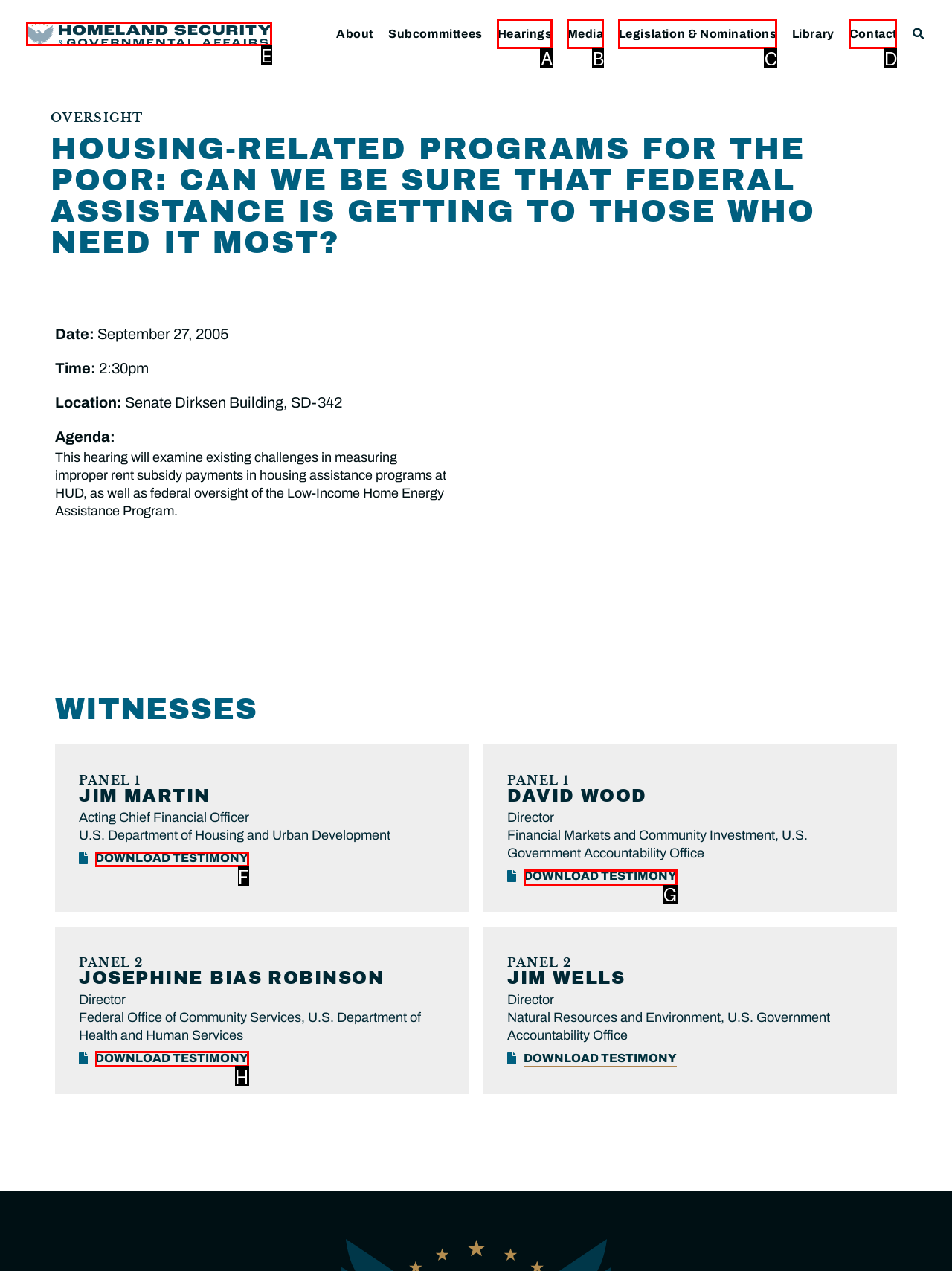Identify the HTML element to click to fulfill this task: Download testimony of JIM MARTIN
Answer with the letter from the given choices.

F